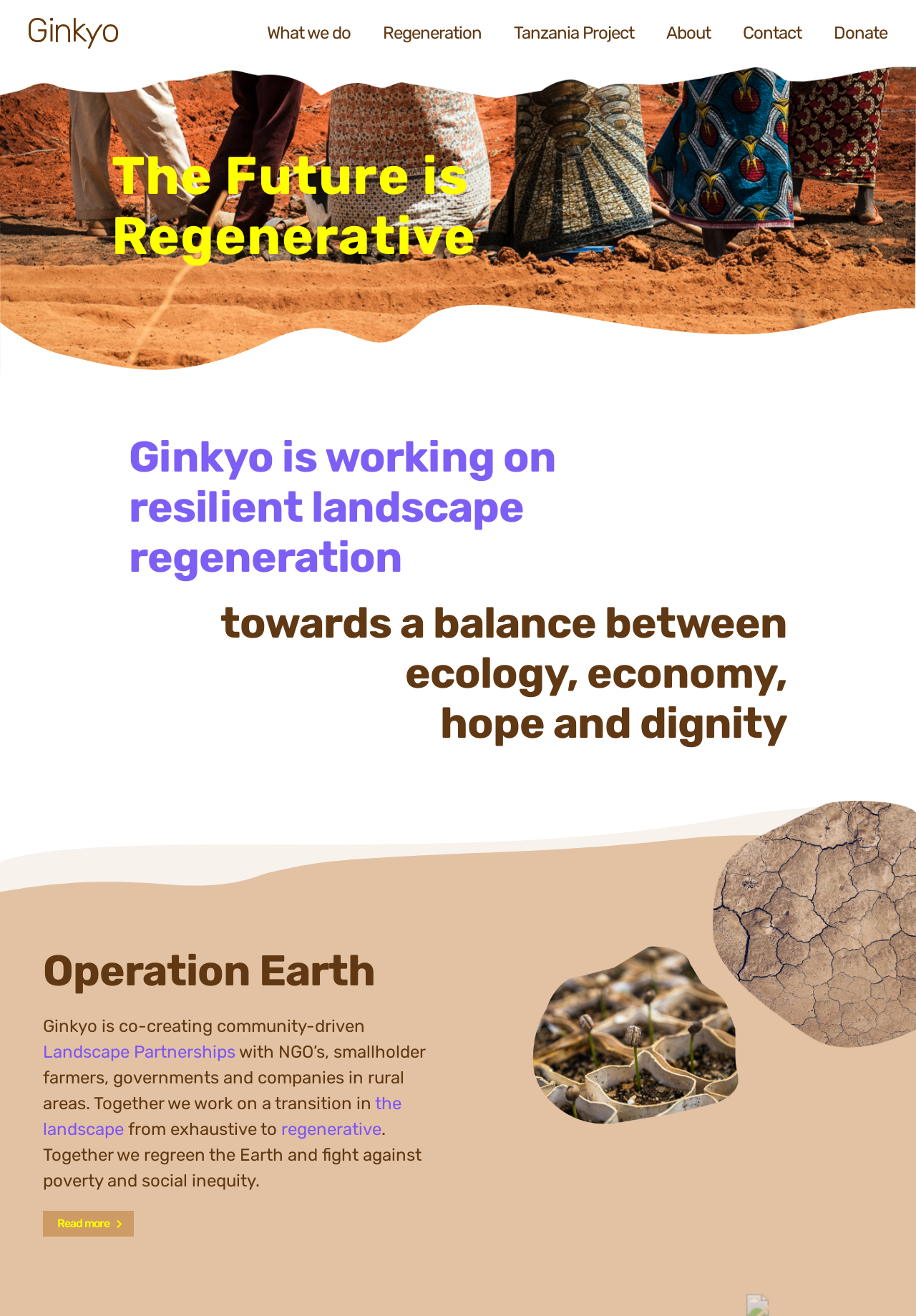What is the main goal of Ginkyo?
Give a single word or phrase answer based on the content of the image.

Heal local ecosystems